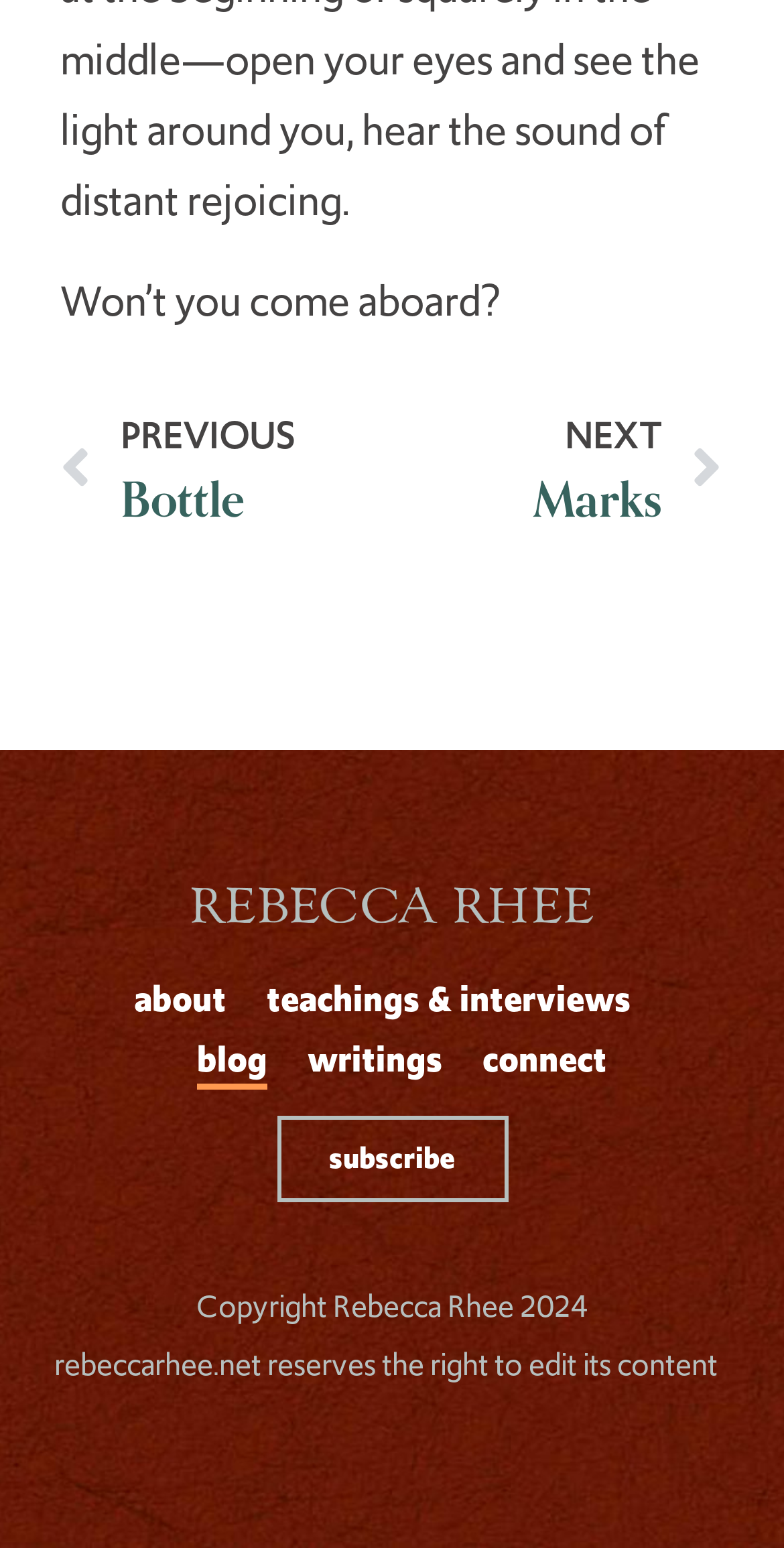What is the text above the navigation links? Refer to the image and provide a one-word or short phrase answer.

Won’t you come aboard?